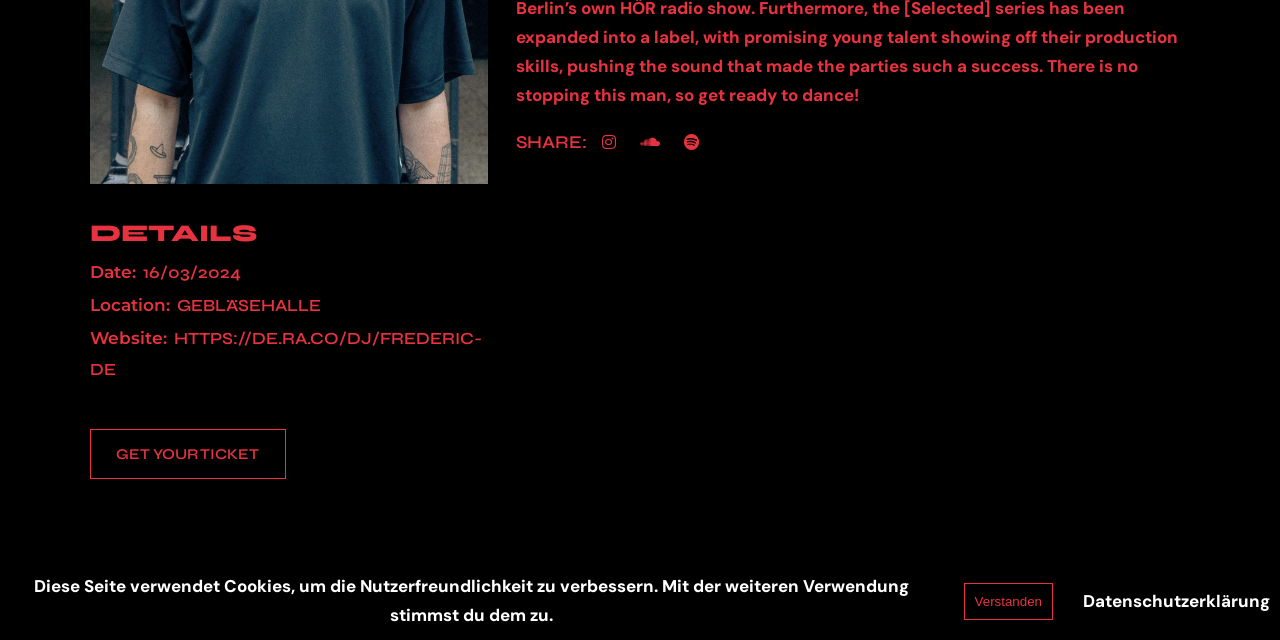Using the description "Verstanden", locate and provide the bounding box of the UI element.

[0.753, 0.91, 0.823, 0.968]